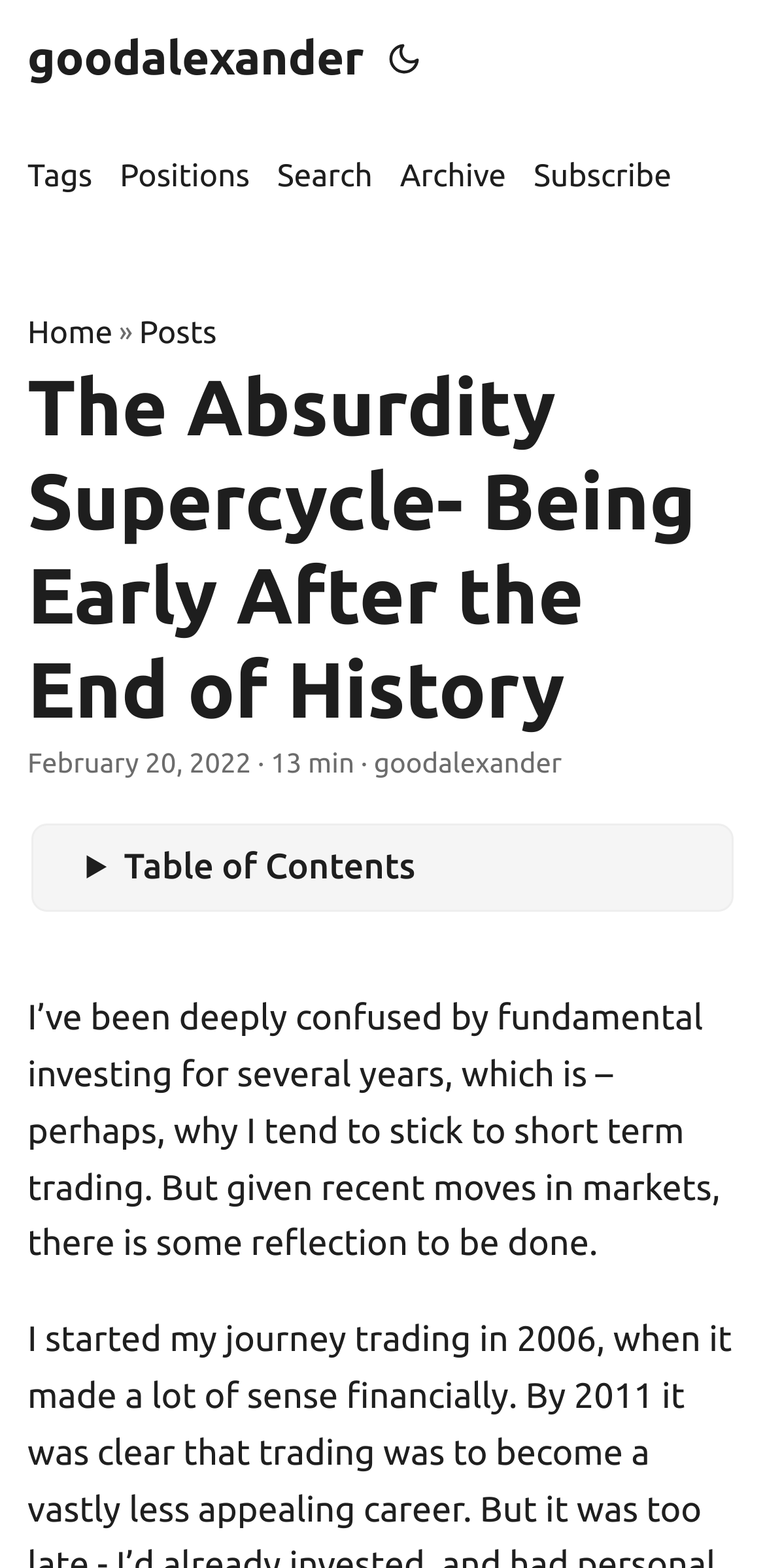What is the author of the post?
Please respond to the question with a detailed and well-explained answer.

The author of the post can be found at the top of the webpage, where it says 'The Absurdity Supercycle- Being Early After the End of History | goodalexander'. The name 'goodalexander' is also mentioned again in the text '· 13 min · goodalexander'.